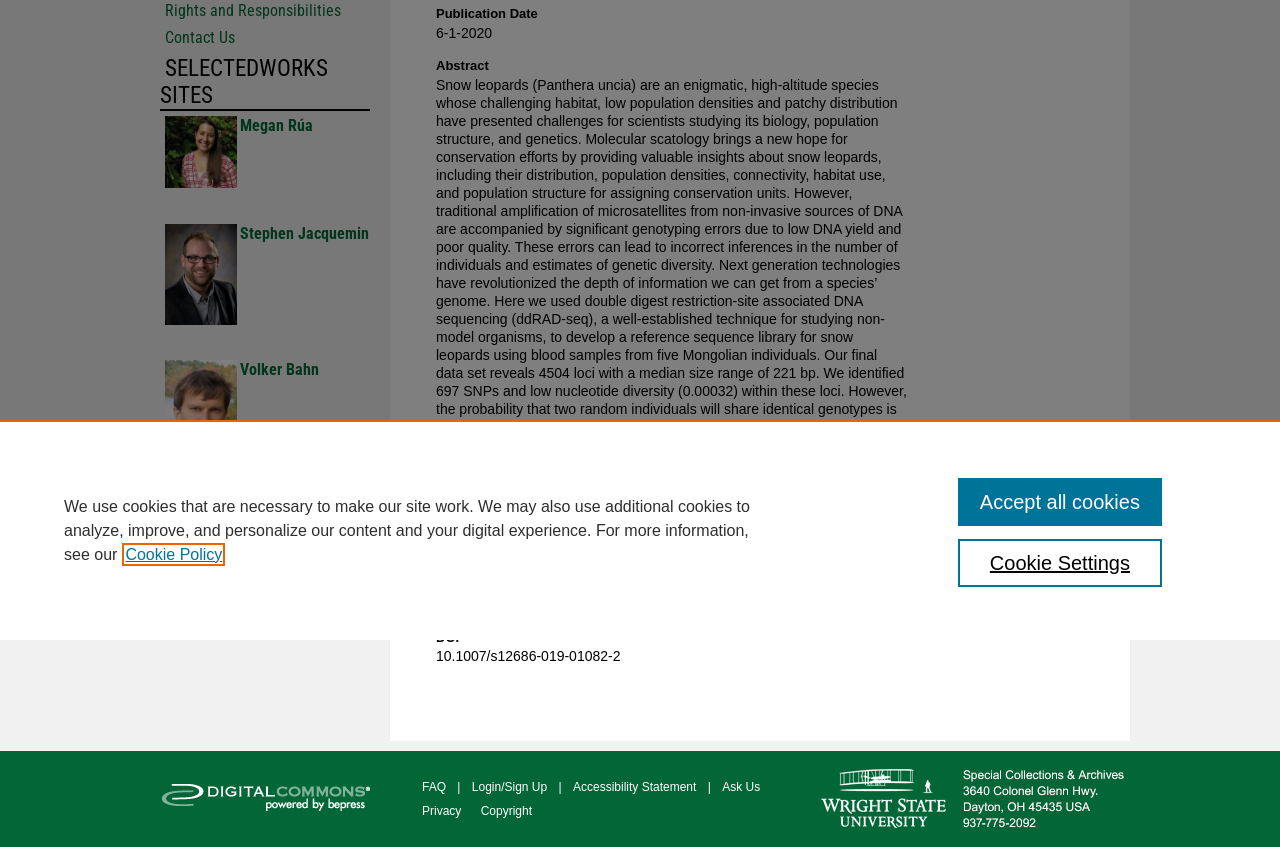Determine the bounding box coordinates for the HTML element mentioned in the following description: "alt="Twitter"". The coordinates should be a list of four floats ranging from 0 to 1, represented as [left, top, right, bottom].

[0.117, 0.686, 0.159, 0.732]